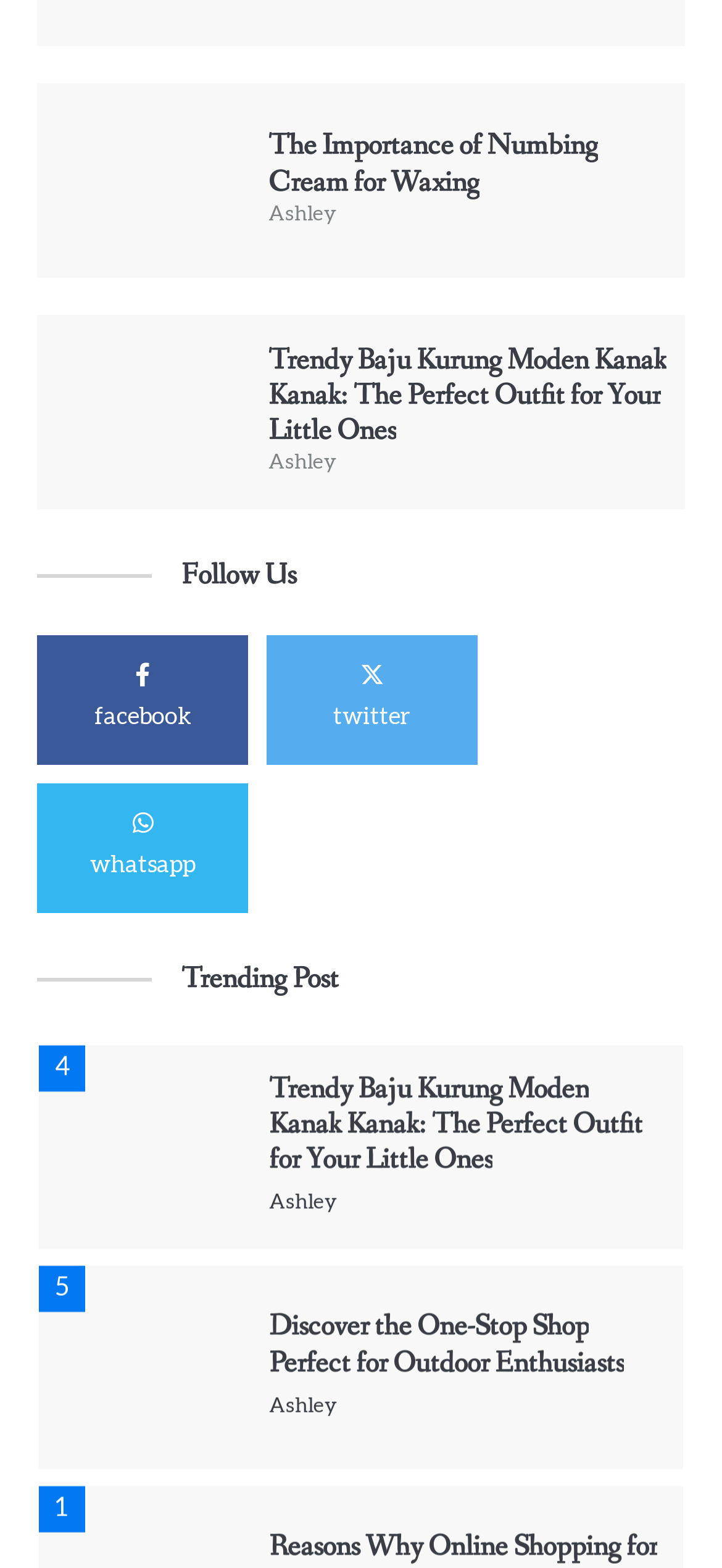Indicate the bounding box coordinates of the clickable region to achieve the following instruction: "View the blog post by John Middleton."

None